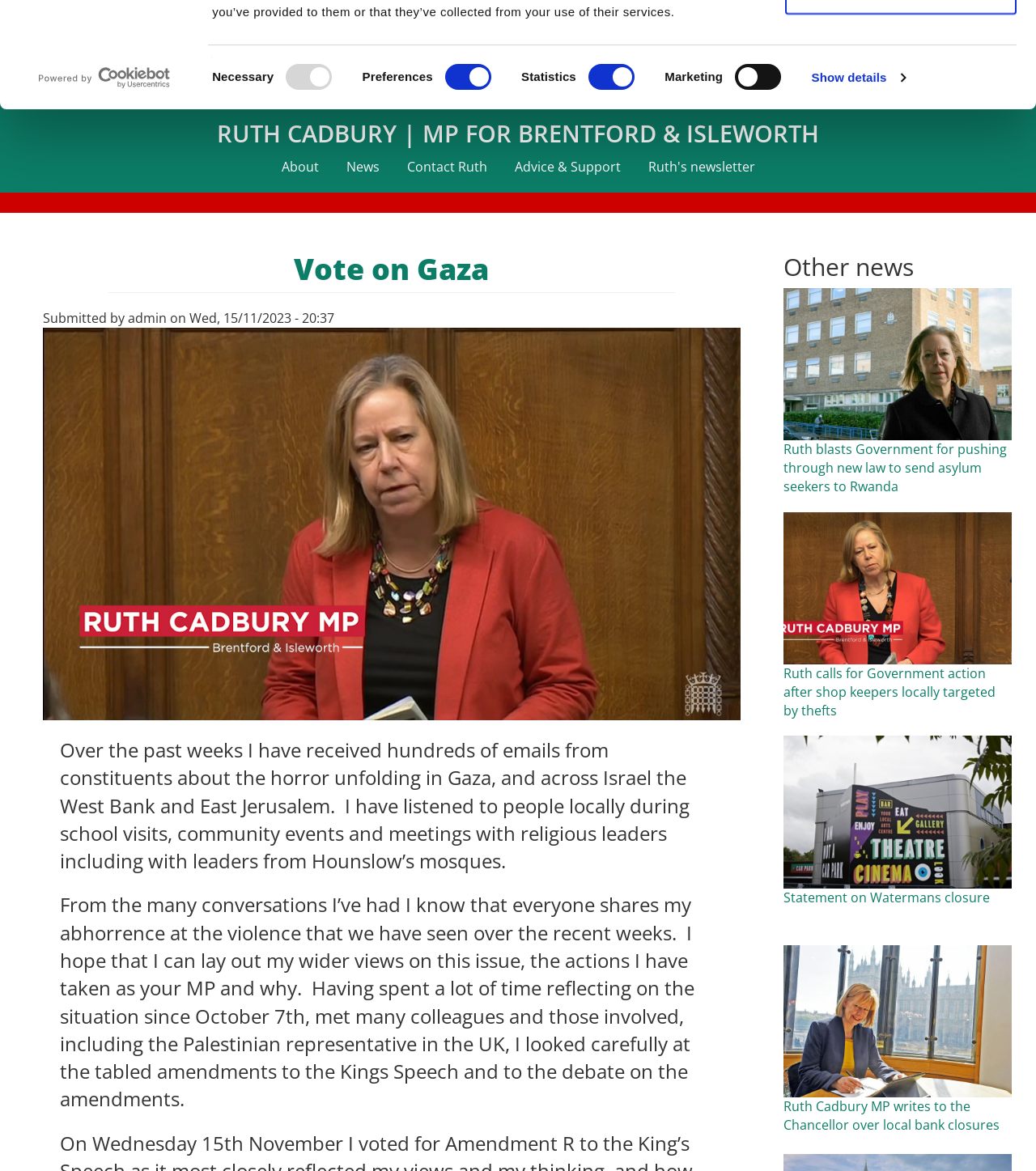What is the name of the newsletter?
Answer the question with as much detail as possible.

The name of the newsletter can be found in the link 'Ruth's newsletter' which is located in the navigation menu at the top of the webpage.